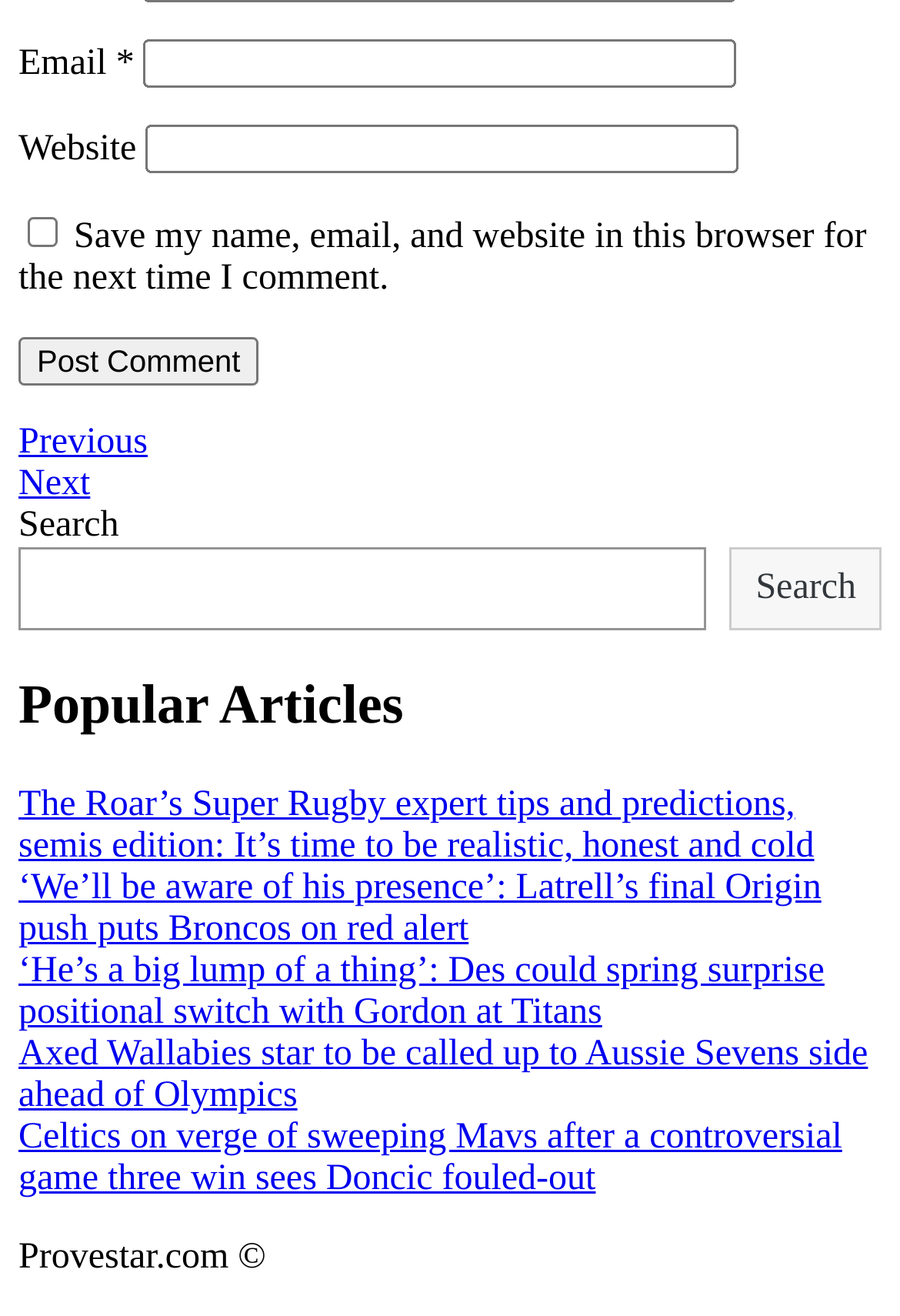Identify the bounding box for the given UI element using the description provided. Coordinates should be in the format (top-left x, top-left y, bottom-right x, bottom-right y) and must be between 0 and 1. Here is the description: name="submit" value="Post Comment"

[0.021, 0.257, 0.288, 0.294]